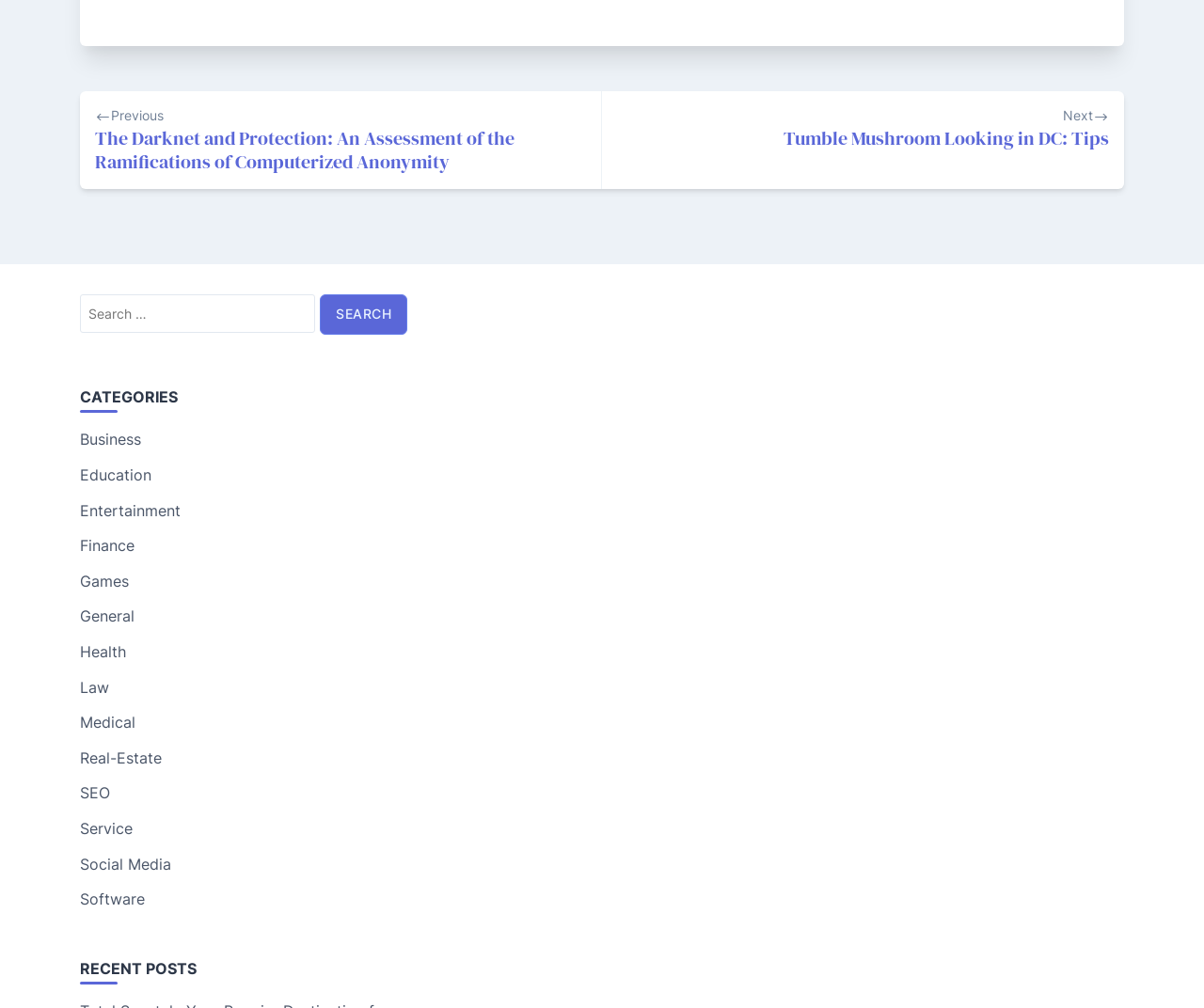What is the purpose of the 'Previous' and 'Next' links?
Look at the image and respond with a one-word or short-phrase answer.

Post navigation